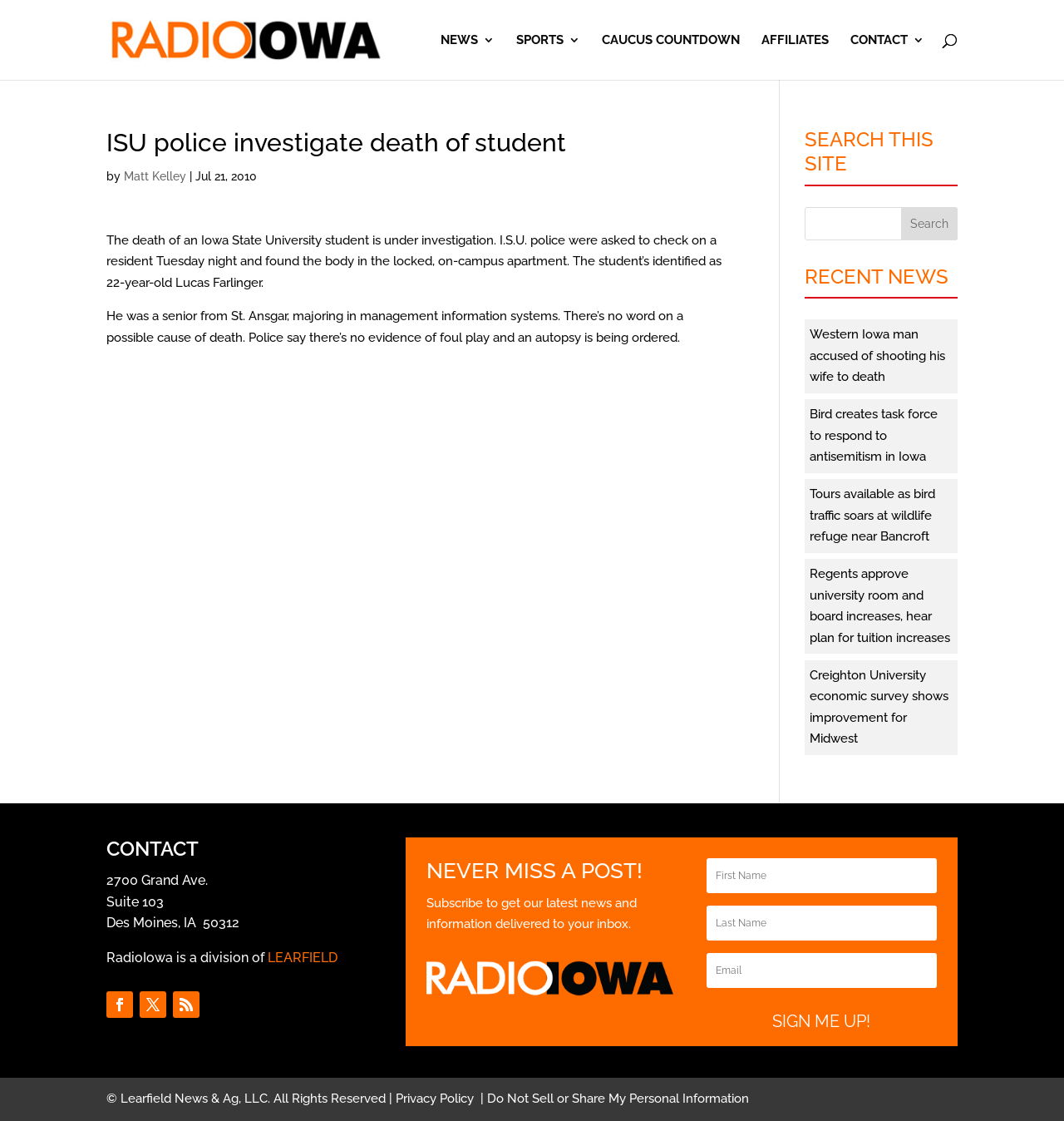Please identify the webpage's heading and generate its text content.

ISU police investigate death of student